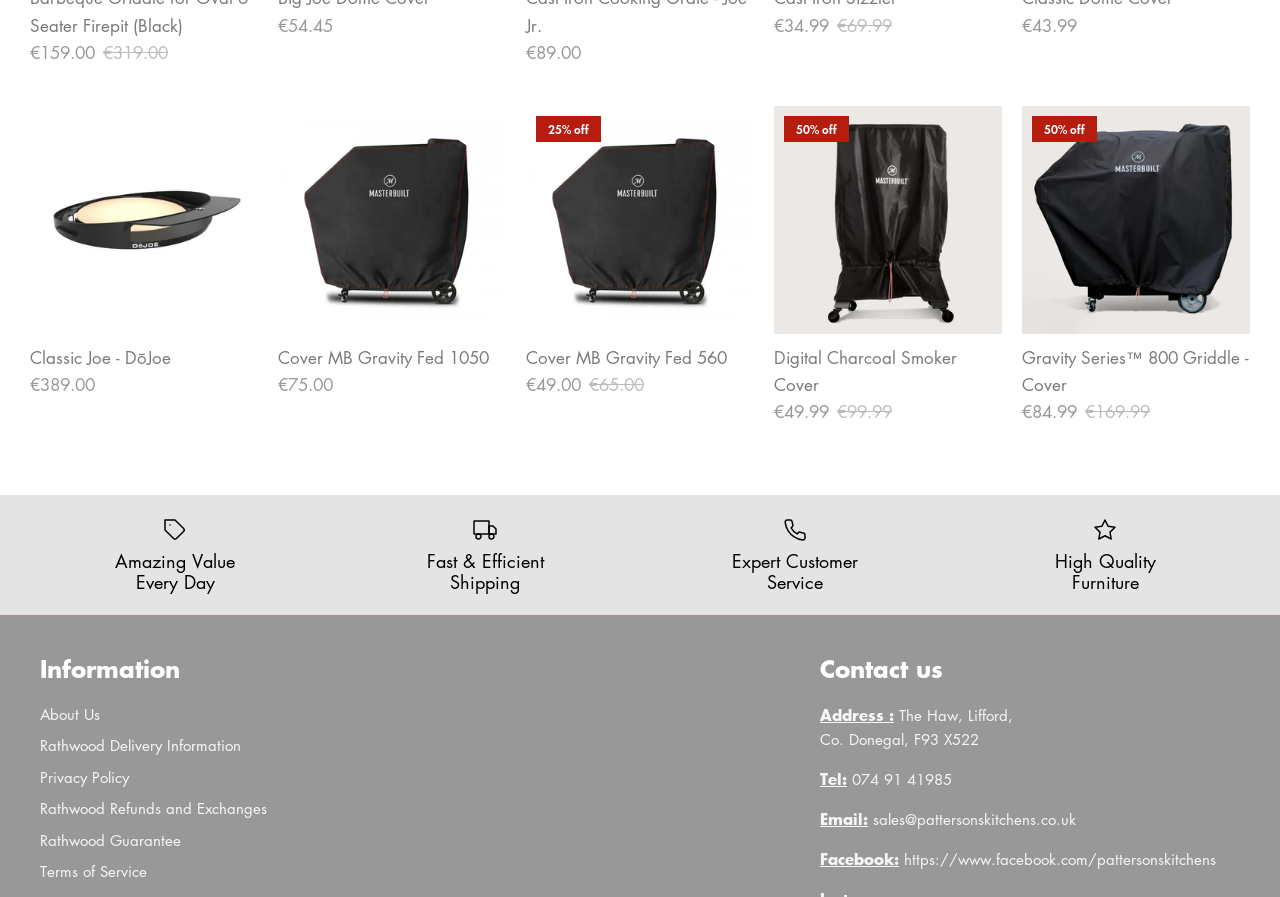What is the purpose of this webpage?
Based on the screenshot, provide your answer in one word or phrase.

E-commerce